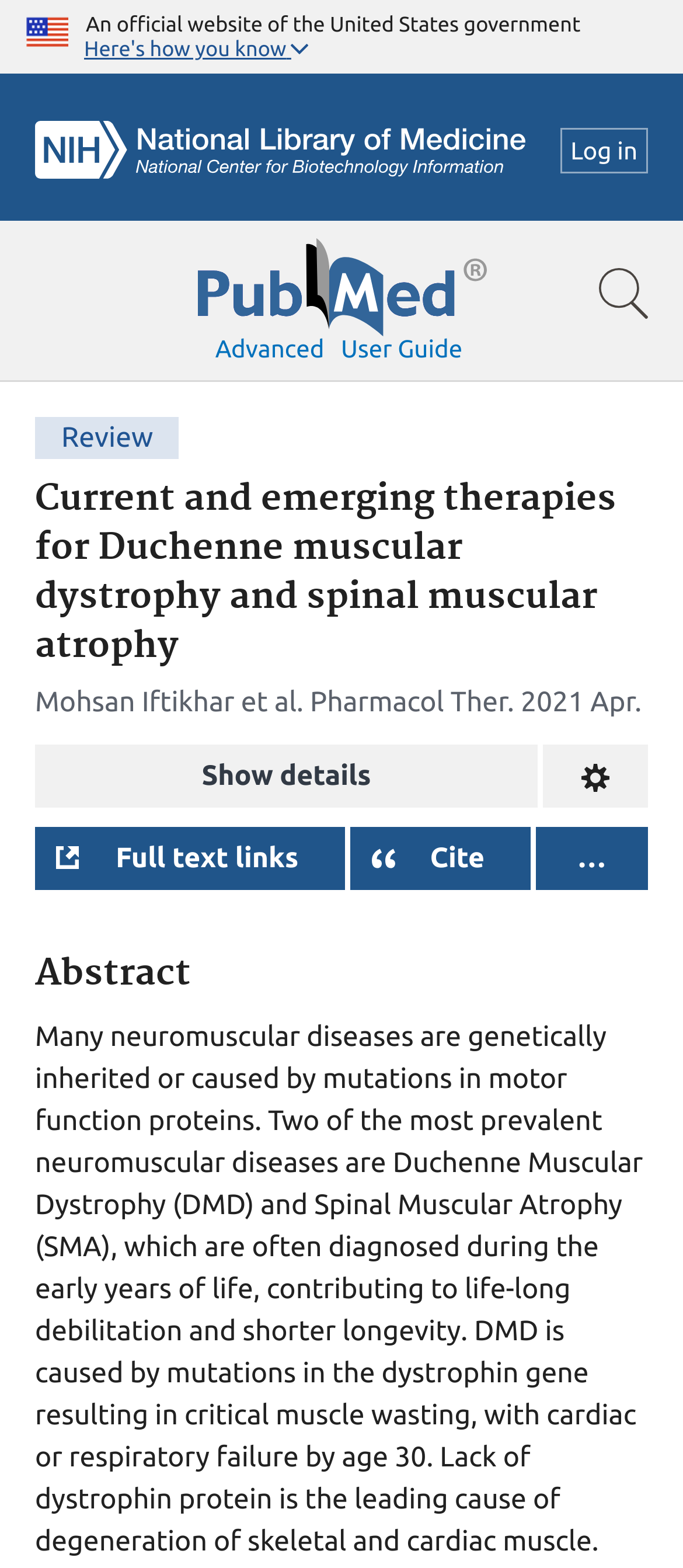Bounding box coordinates are specified in the format (top-left x, top-left y, bottom-right x, bottom-right y). All values are floating point numbers bounded between 0 and 1. Please provide the bounding box coordinate of the region this sentence describes: Advanced

[0.315, 0.213, 0.475, 0.231]